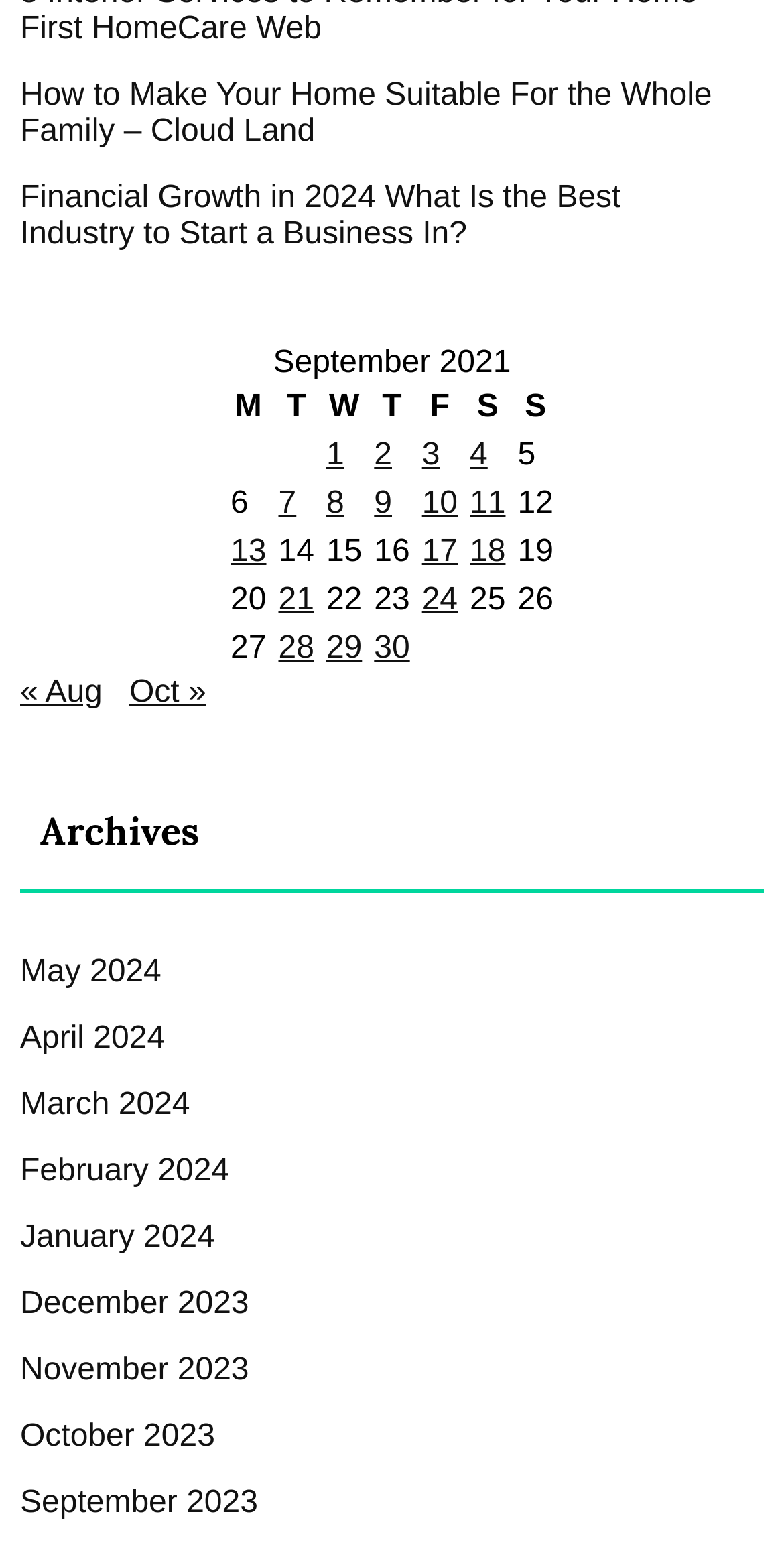Reply to the question with a single word or phrase:
What is the first post published in the month?

Posts published on September 1, 2021